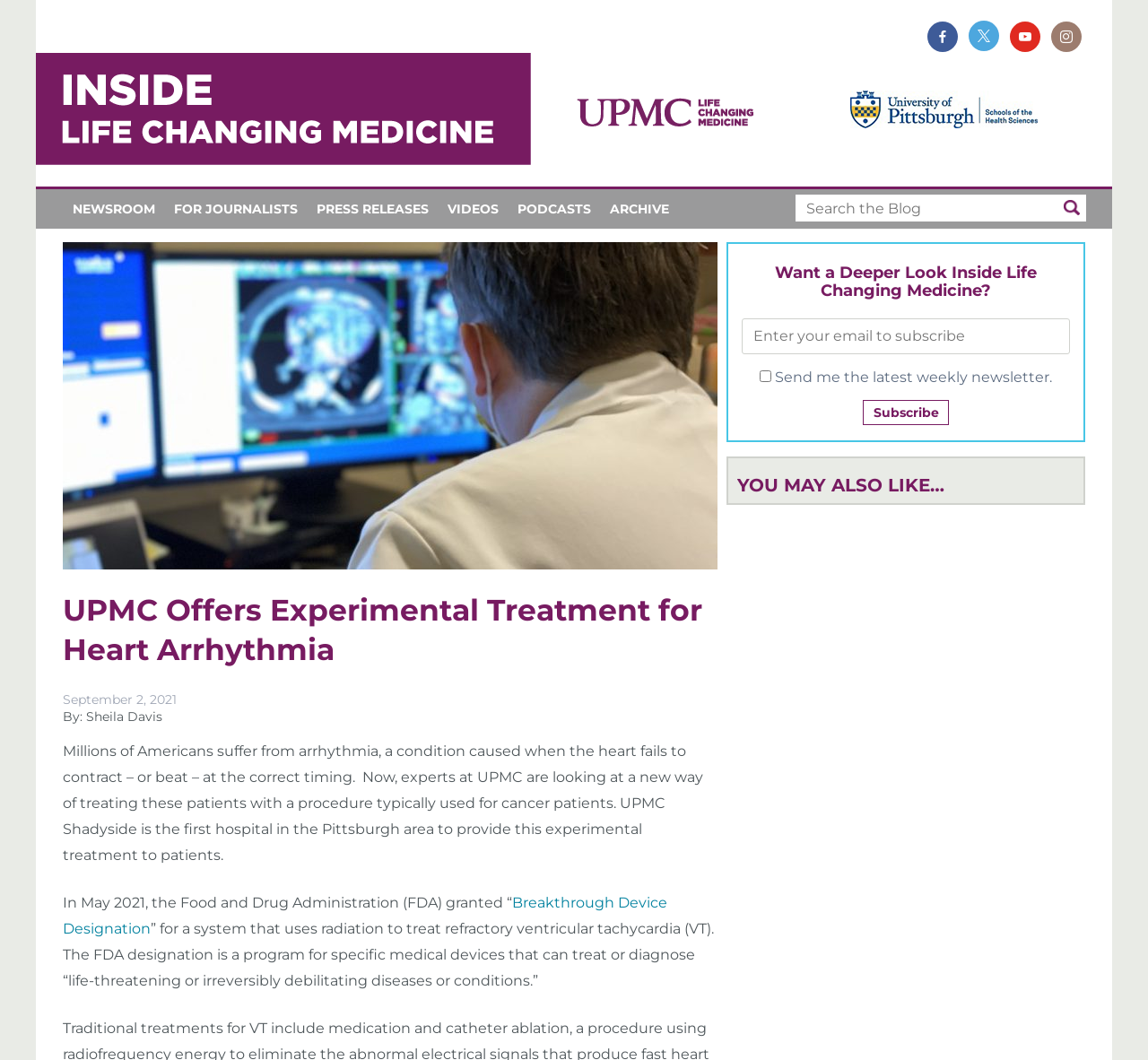Pinpoint the bounding box coordinates of the area that must be clicked to complete this instruction: "Read more about Breakthrough Device Designation".

[0.055, 0.843, 0.581, 0.884]